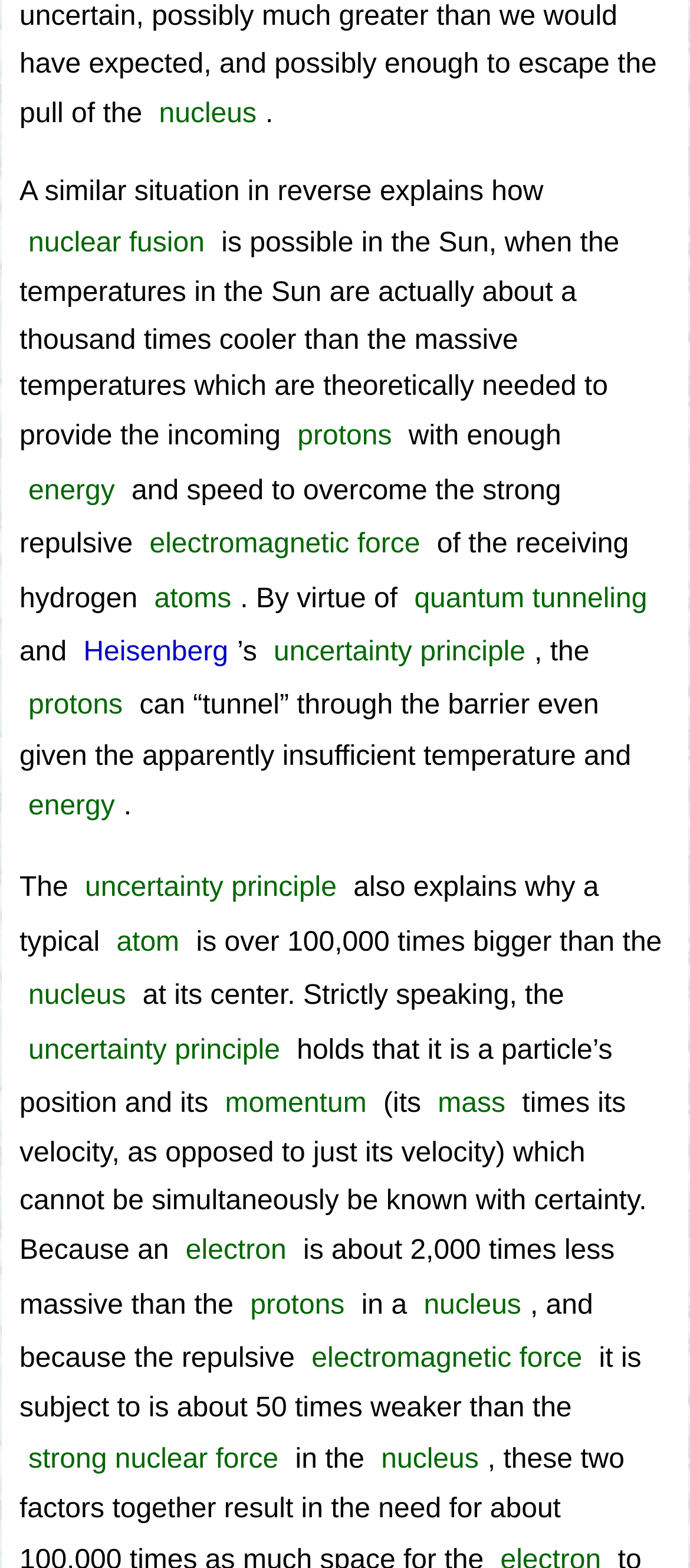Please determine the bounding box coordinates of the element to click in order to execute the following instruction: "Click on the link 'nuclear fusion'". The coordinates should be four float numbers between 0 and 1, specified as [left, top, right, bottom].

[0.028, 0.139, 0.309, 0.173]